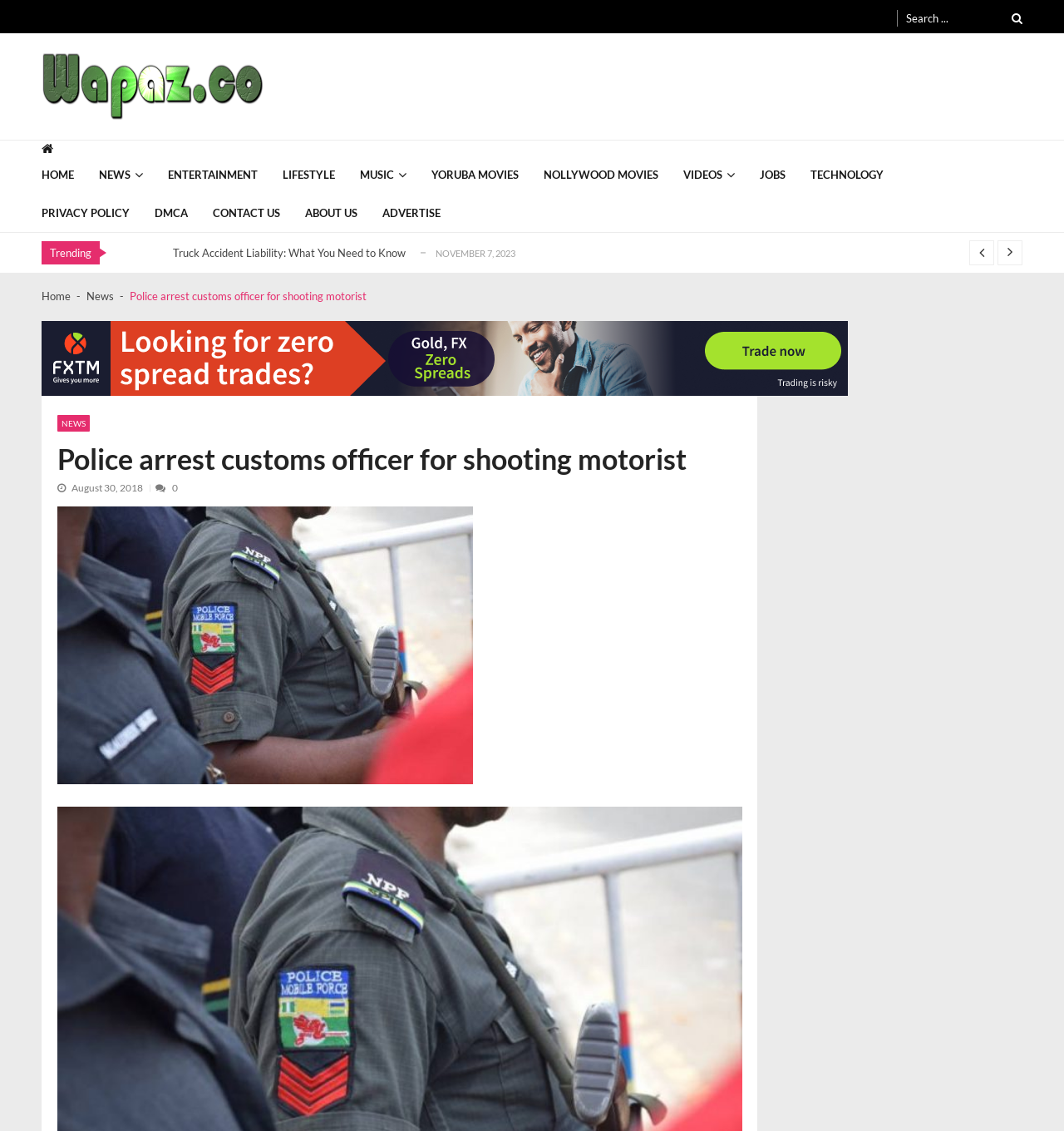Give a concise answer using one word or a phrase to the following question:
What is the purpose of the search box?

To search the website